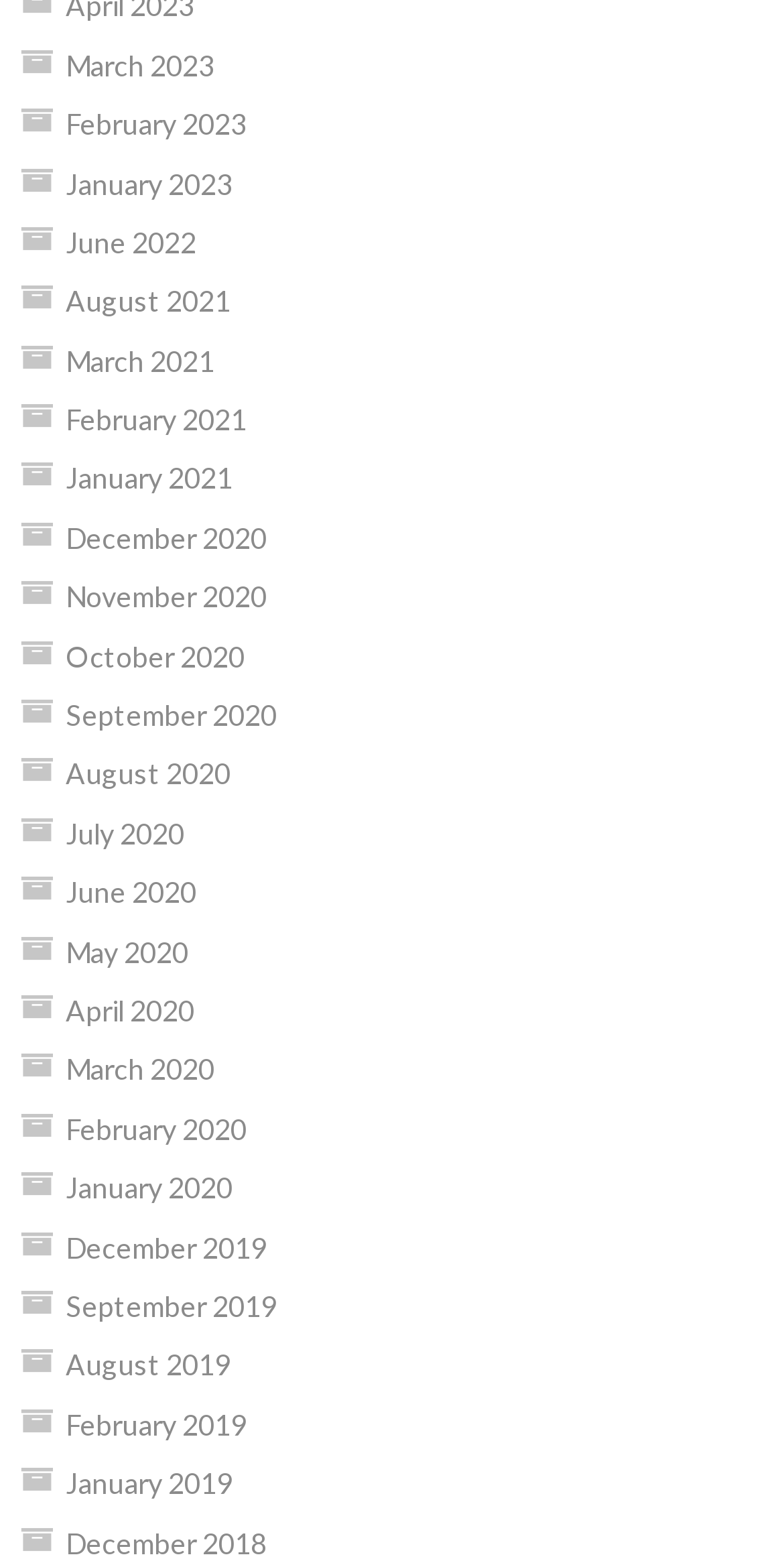Use a single word or phrase to respond to the question:
How many months are listed on the webpage?

24